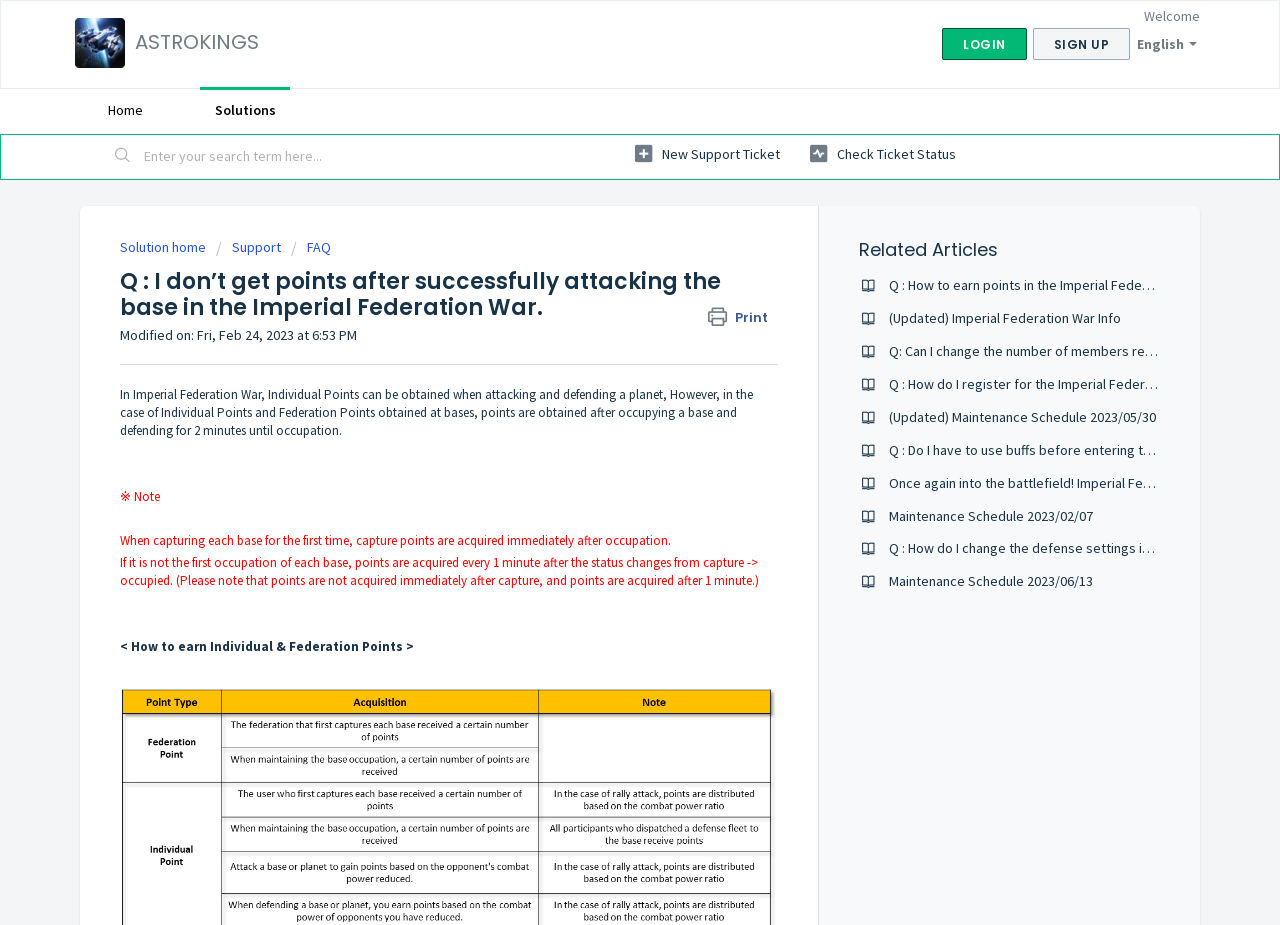What is the purpose of the 'New Support Ticket' link?
Relying on the image, give a concise answer in one word or a brief phrase.

To create a new support ticket